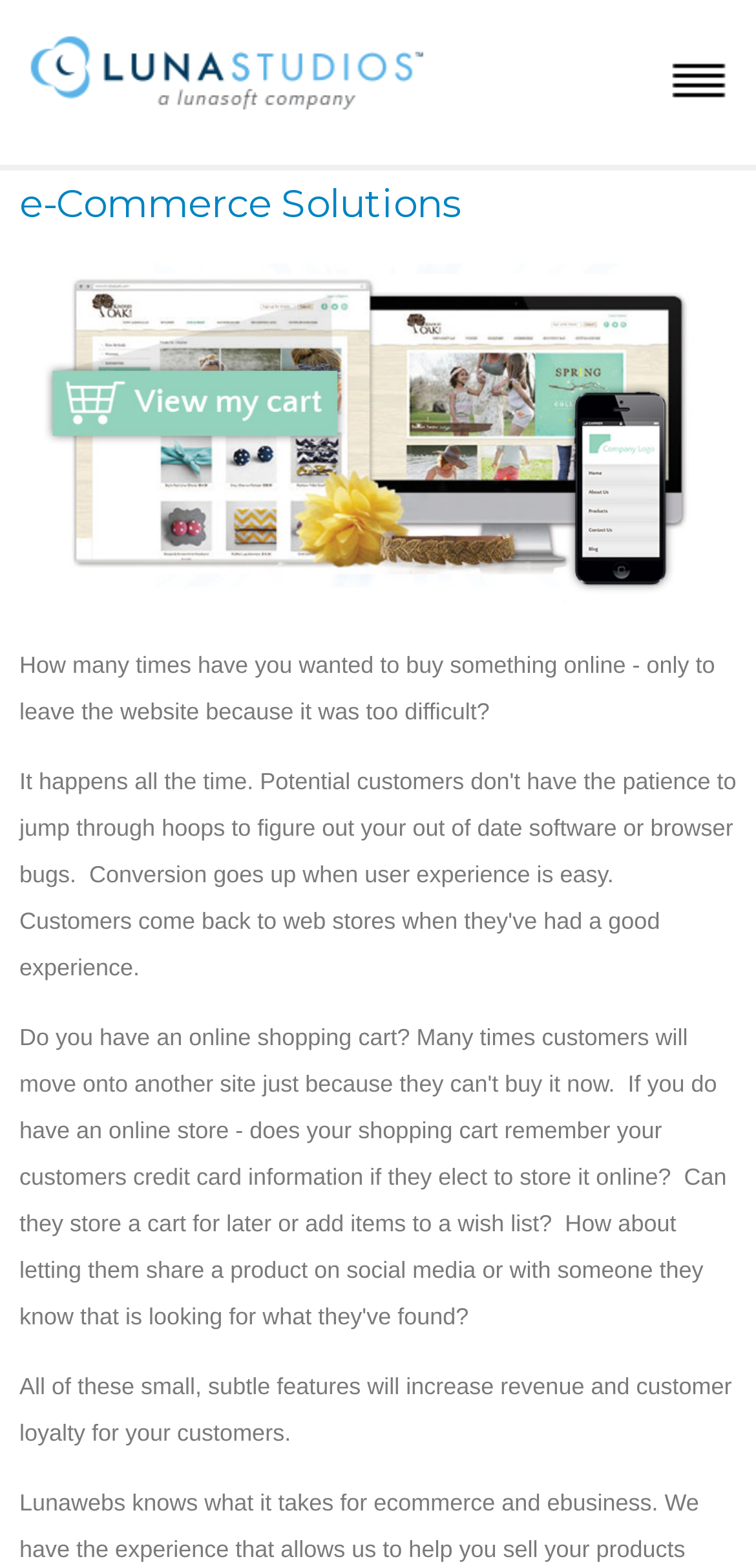What is the problem with some online stores?
Using the information from the image, give a concise answer in one word or a short phrase.

Difficult to use